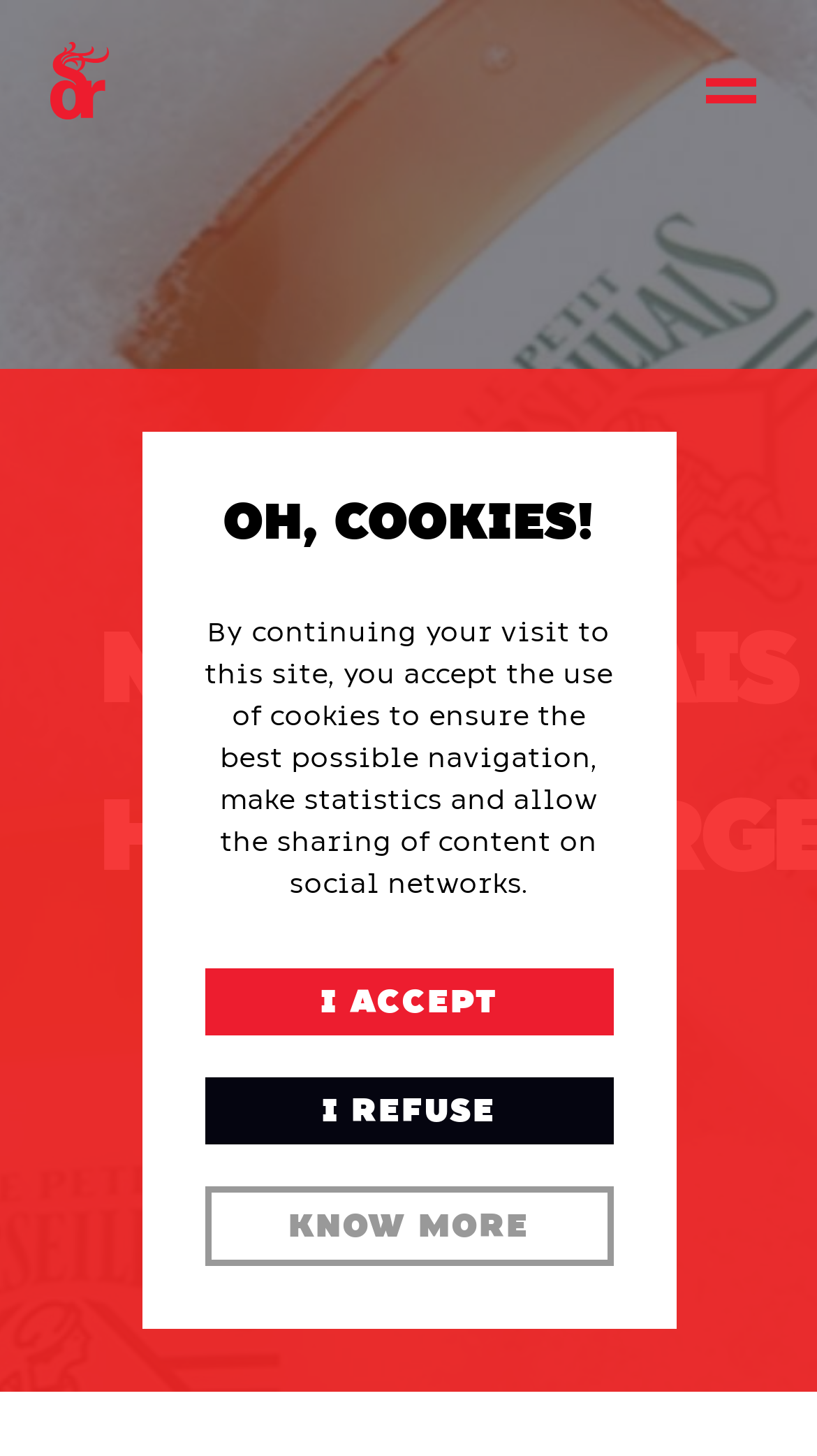What is the name of the logo? Look at the image and give a one-word or short phrase answer.

Logo Dragon Rouge